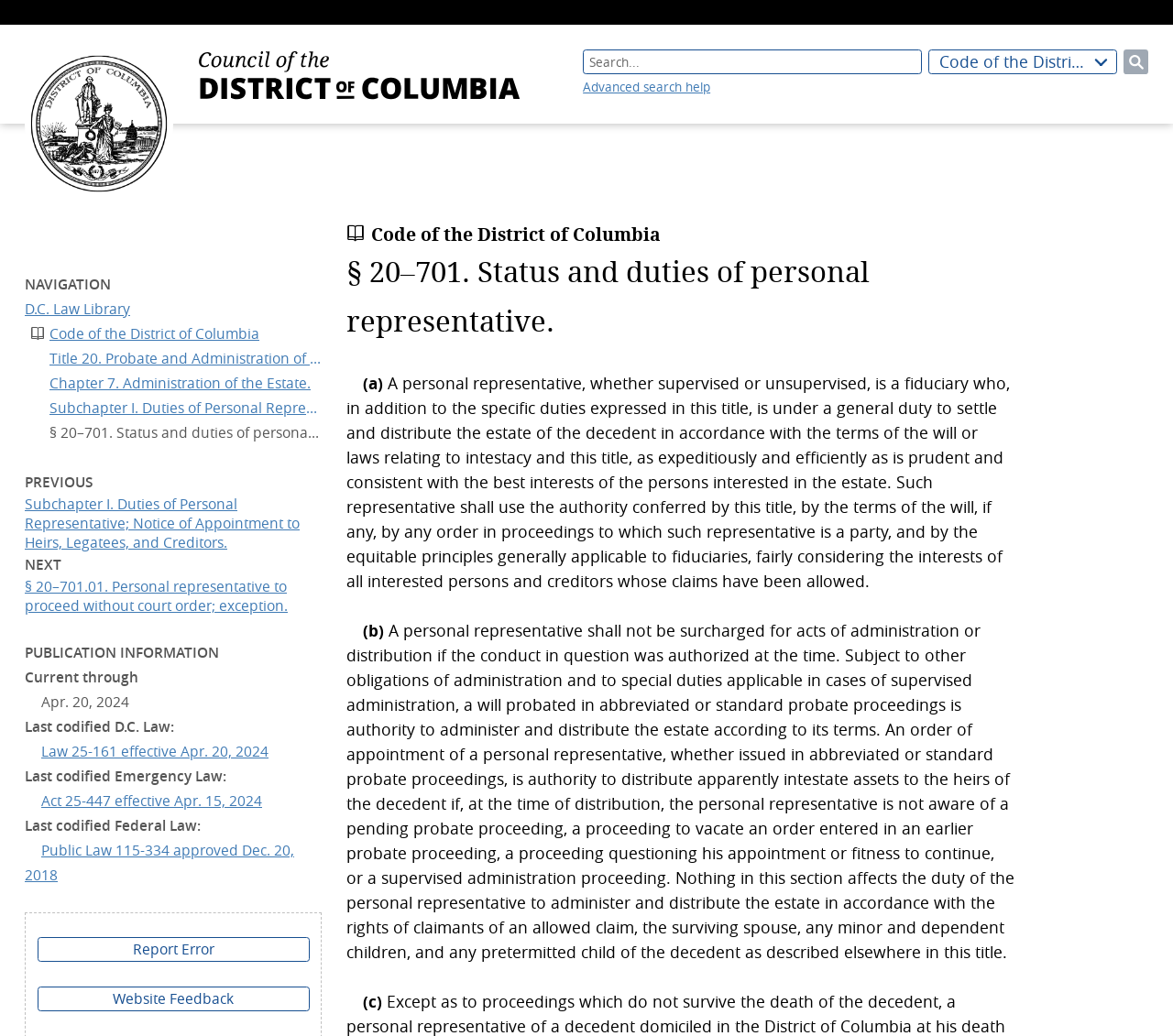Please reply to the following question using a single word or phrase: 
How many buttons are there at the bottom of the webpage?

2